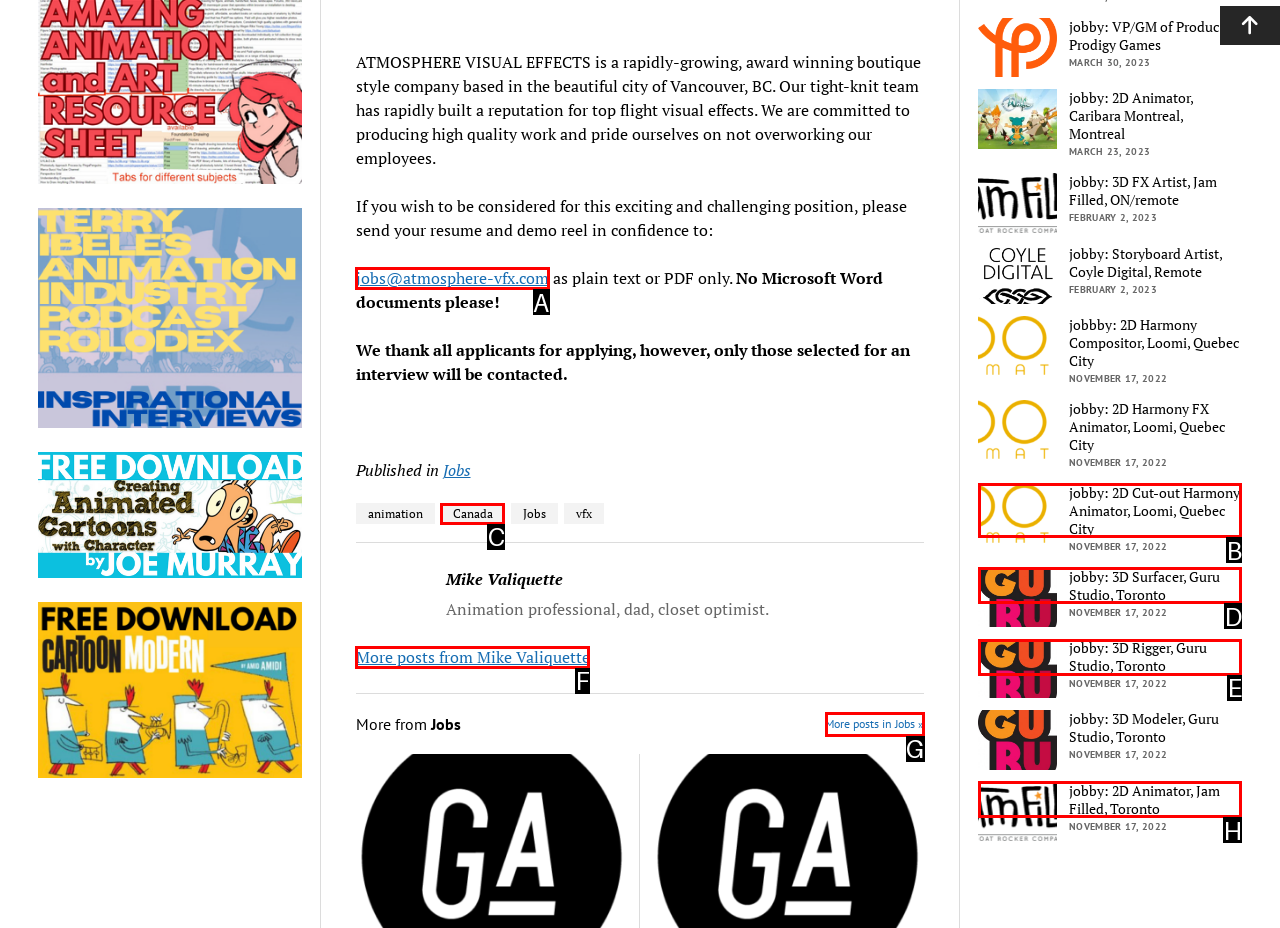Tell me which one HTML element you should click to complete the following task: Apply for a job
Answer with the option's letter from the given choices directly.

A